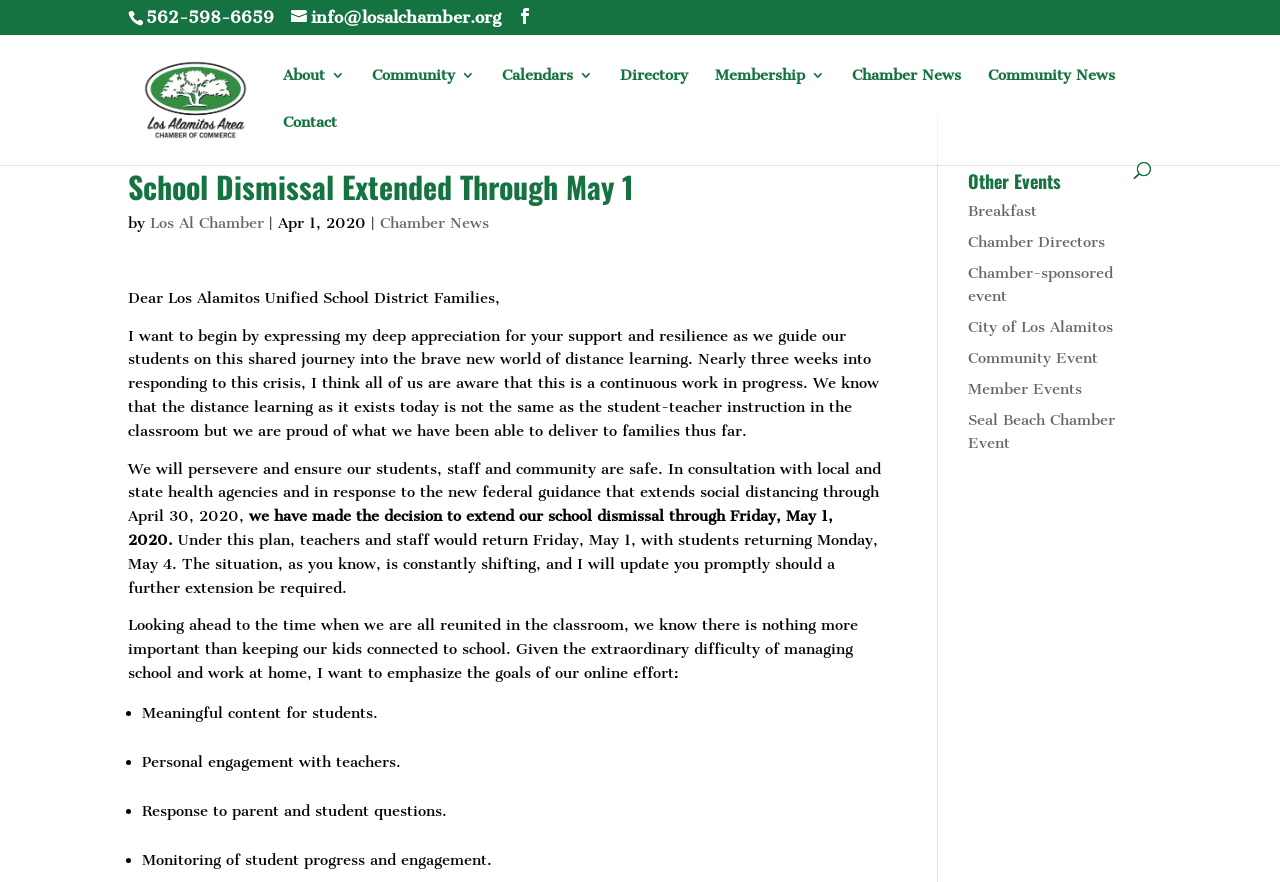Who is the author of the article?
Provide a detailed and extensive answer to the question.

I found the answer by looking at the byline of the article, which mentions 'Los Al Chamber' as the author.